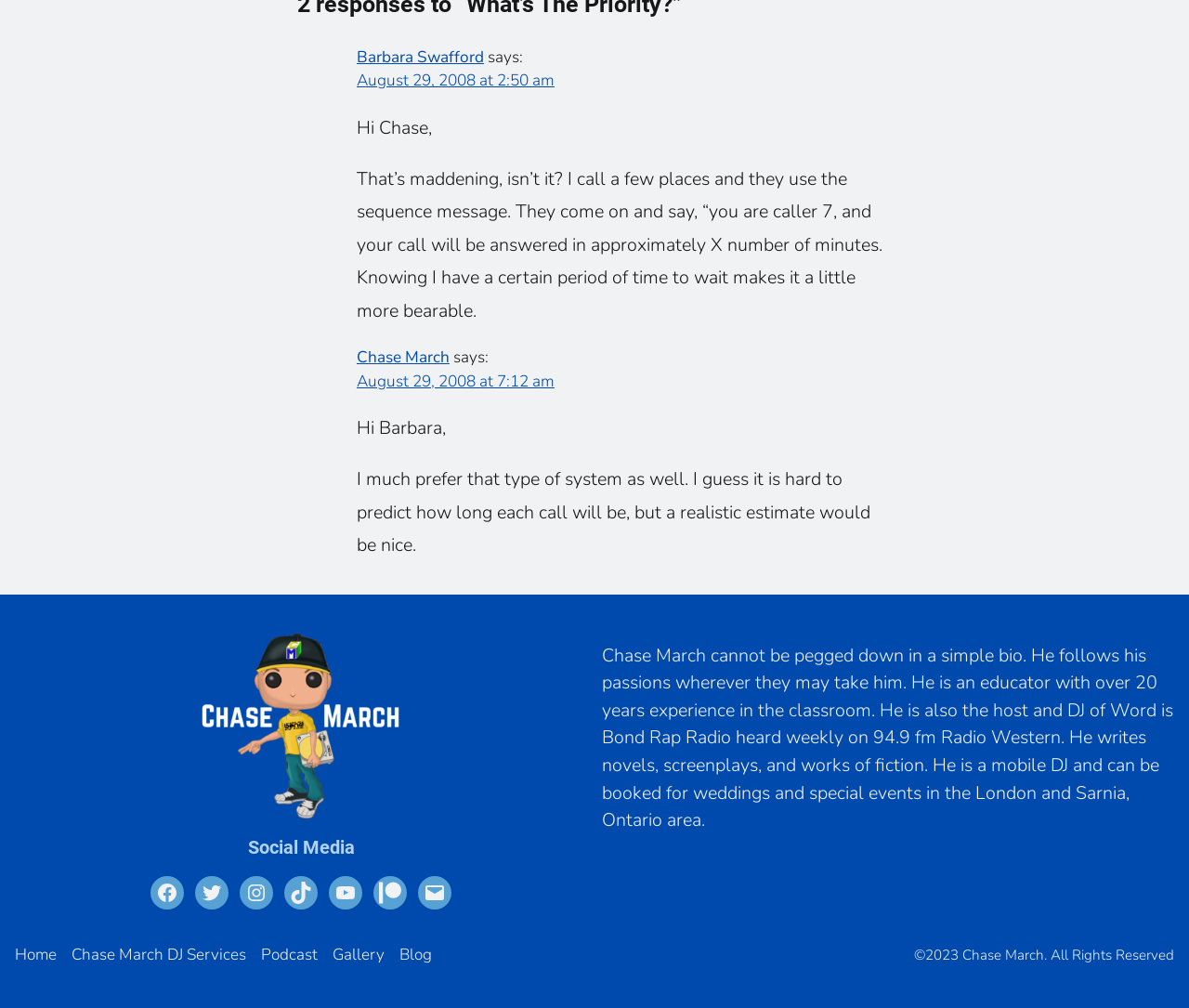Determine the bounding box coordinates of the clickable element to complete this instruction: "Click on the image". Provide the coordinates in the format of four float numbers between 0 and 1, [left, top, right, bottom].

[0.168, 0.787, 0.338, 0.811]